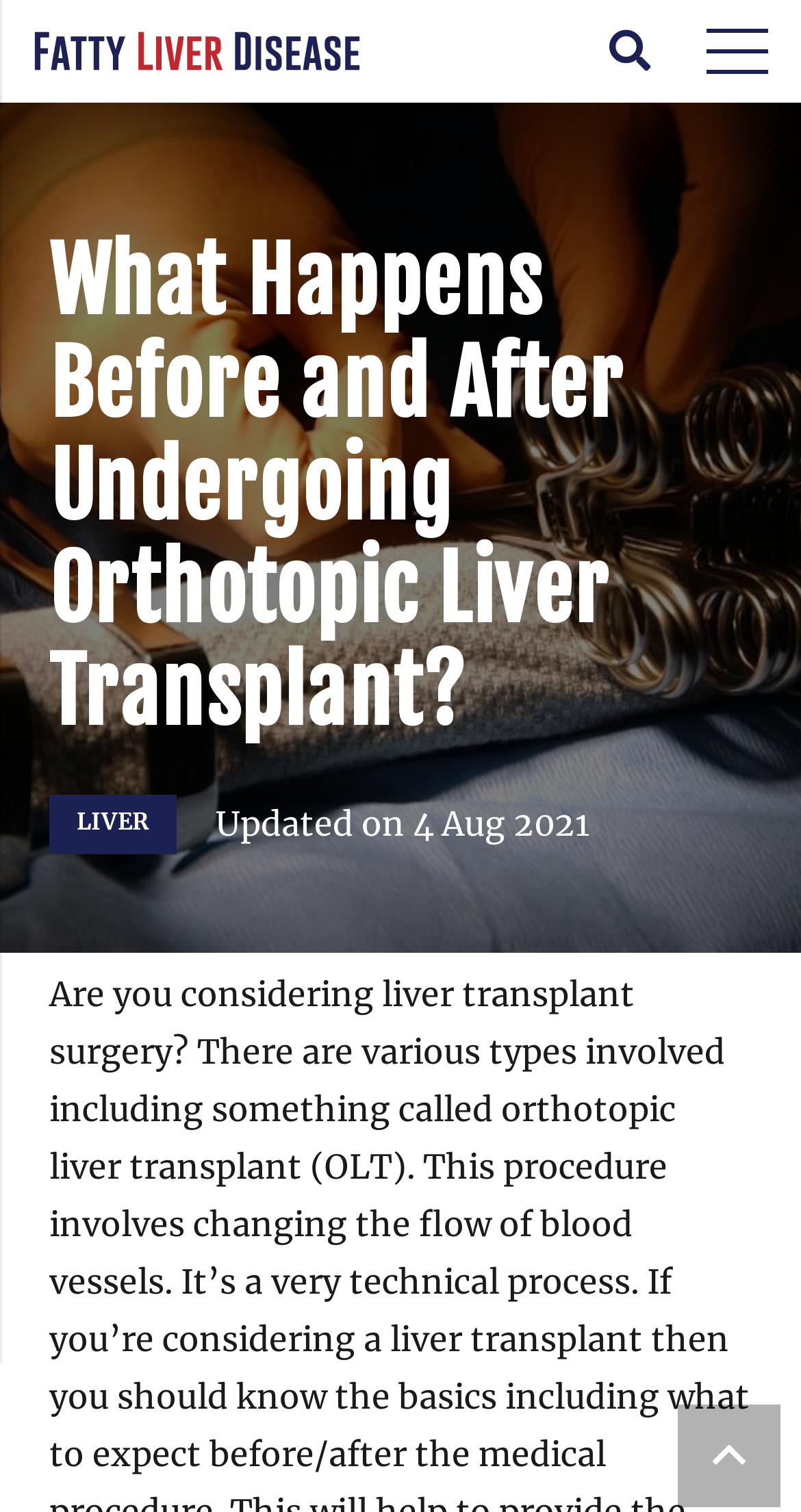For the element described, predict the bounding box coordinates as (top-left x, top-left y, bottom-right x, bottom-right y). All values should be between 0 and 1. Element description: parent_node: HOME title="Back to top"

[0.846, 0.929, 0.974, 0.997]